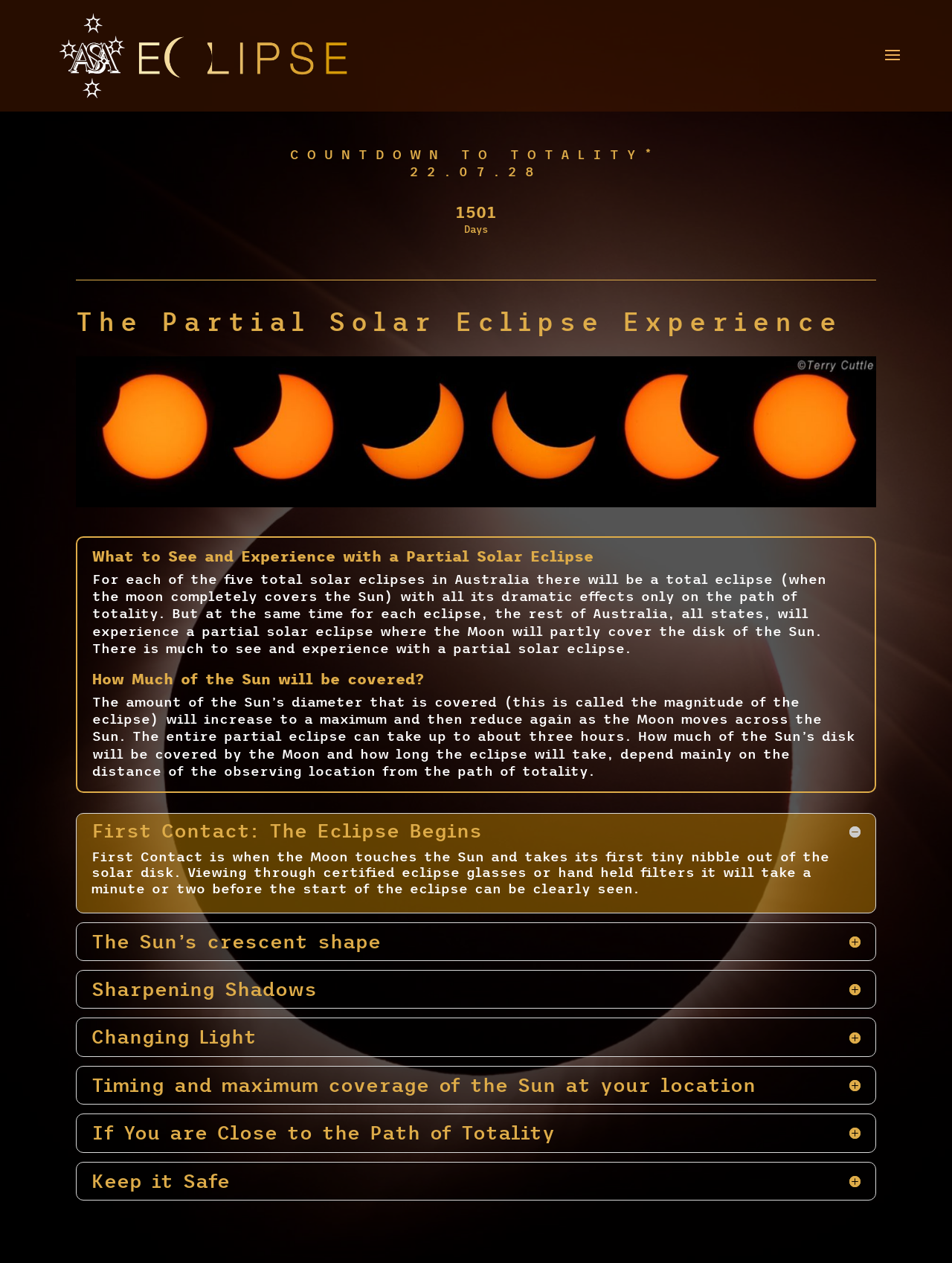Provide a one-word or short-phrase response to the question:
What should be used to view the eclipse?

Certified eclipse glasses or hand held filters